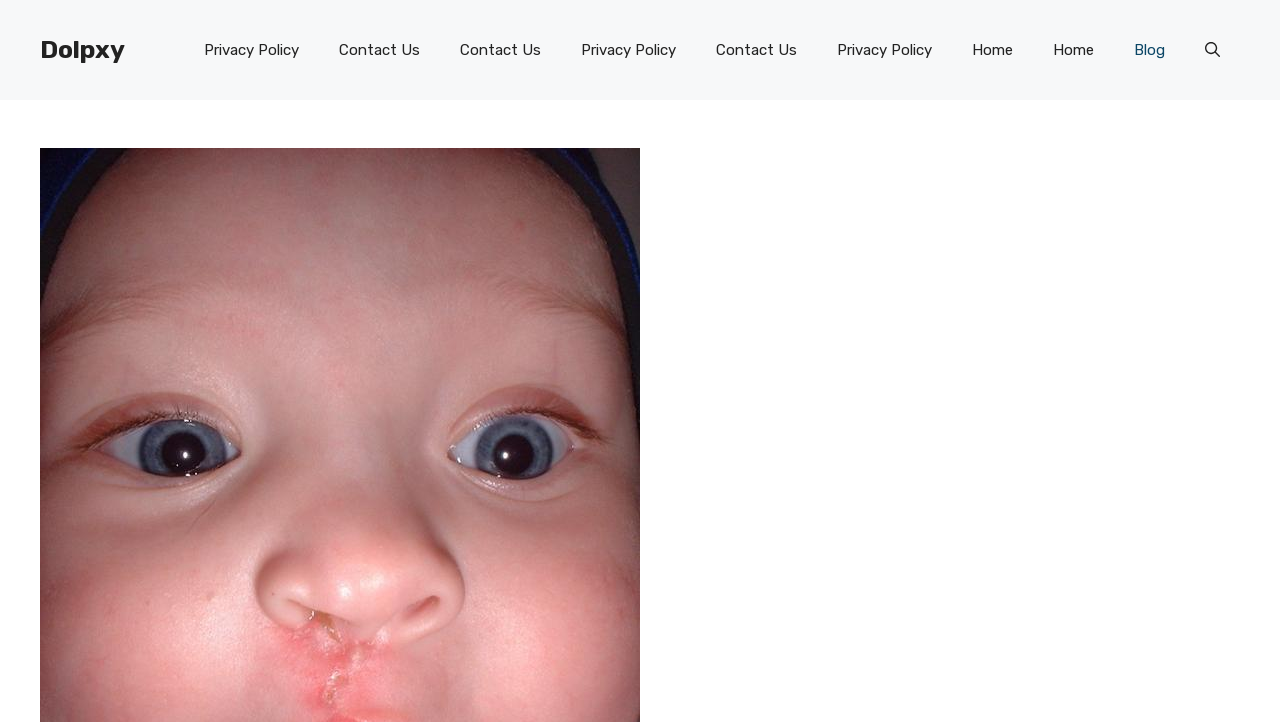Identify the bounding box for the UI element described as: "Privacy Policy". The coordinates should be four float numbers between 0 and 1, i.e., [left, top, right, bottom].

[0.144, 0.028, 0.249, 0.111]